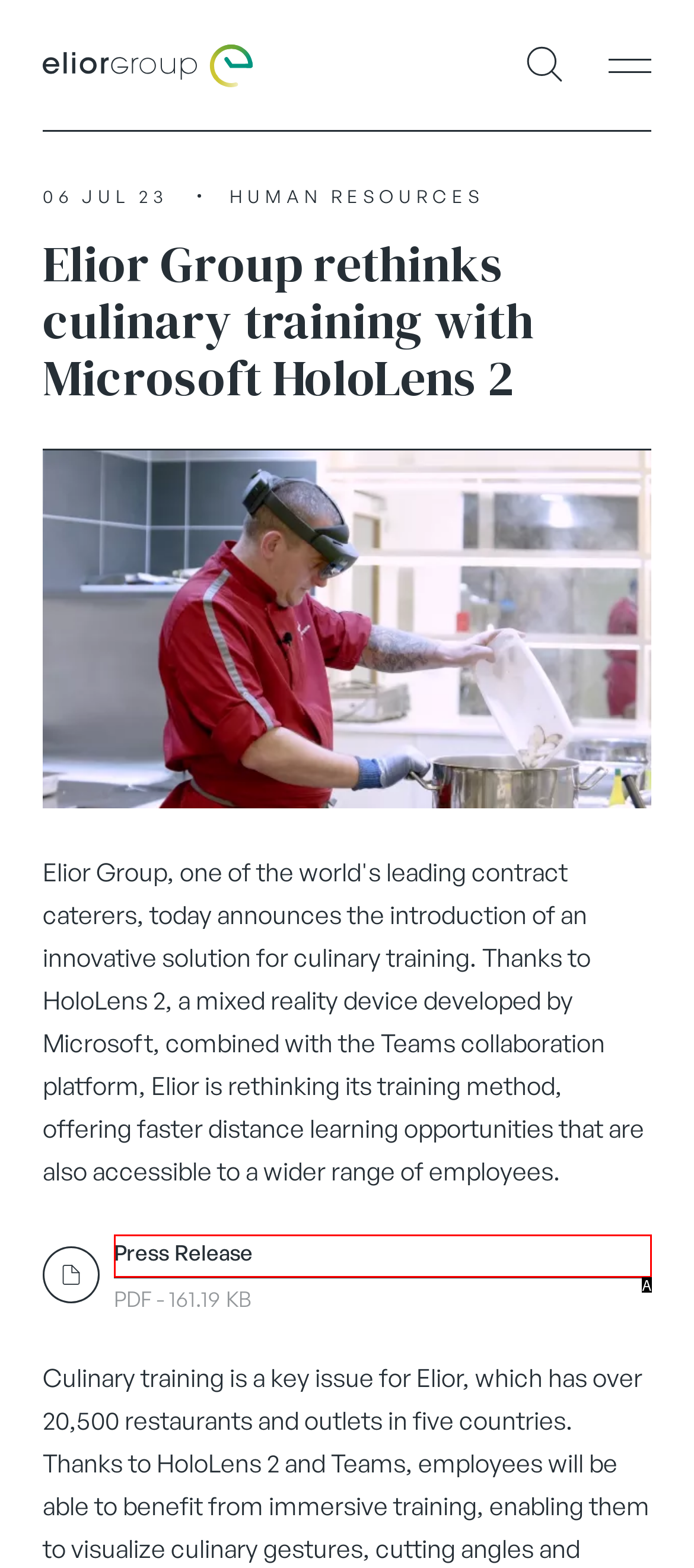Identify the letter of the UI element that fits the description: Press Release
Respond with the letter of the option directly.

A